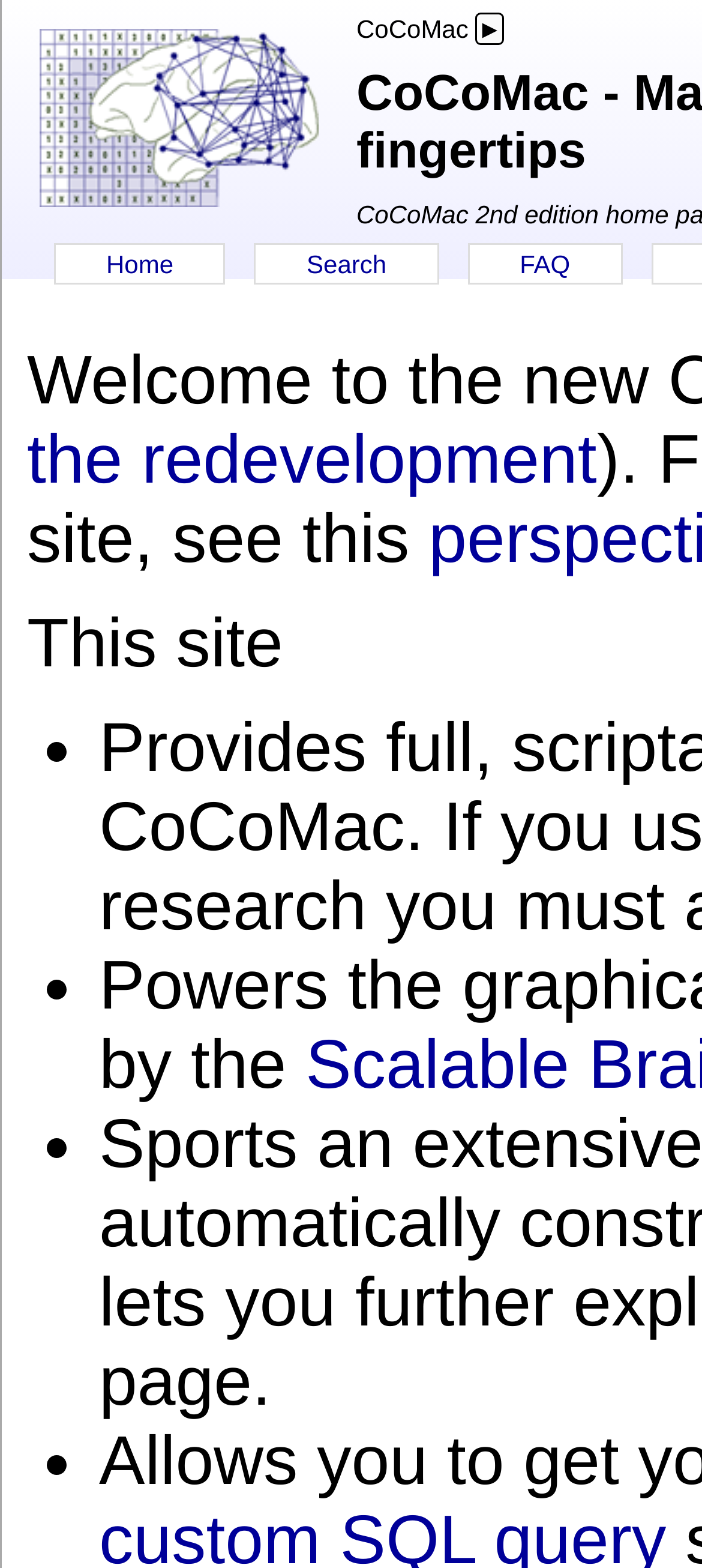Create a full and detailed caption for the entire webpage.

The webpage is titled "CoCoMac - Macaque macro connectivity at your fingertips". At the top left corner, there is a "CoCoMac logo" image, accompanied by a button with a "►" symbol to its right. Below the logo, there are three navigation links: "Home", "Search", and "FAQ", aligned horizontally and centered at the top of the page.

Below the navigation links, there is a paragraph of text that starts with "This site". The text is divided into four bullet points, each marked with a "•" symbol, and are stacked vertically. The bullet points are positioned to the right of the logo and navigation links.